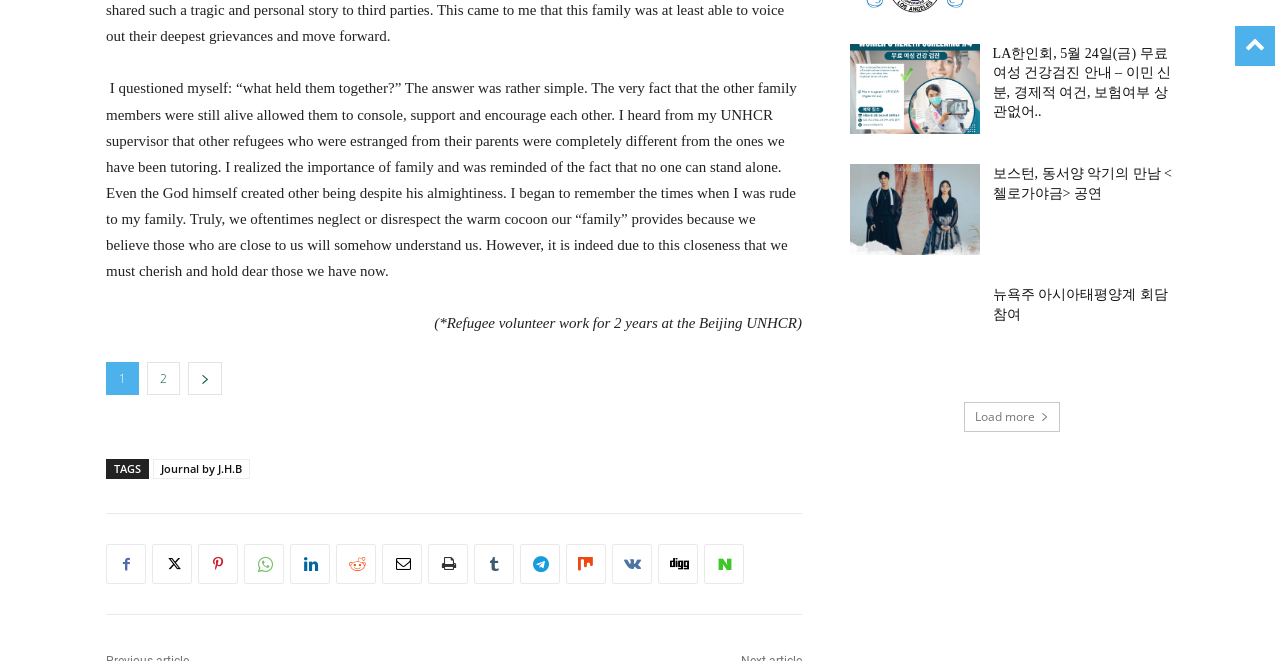Please identify the bounding box coordinates of the clickable element to fulfill the following instruction: "Check the tags". The coordinates should be four float numbers between 0 and 1, i.e., [left, top, right, bottom].

[0.089, 0.698, 0.11, 0.721]